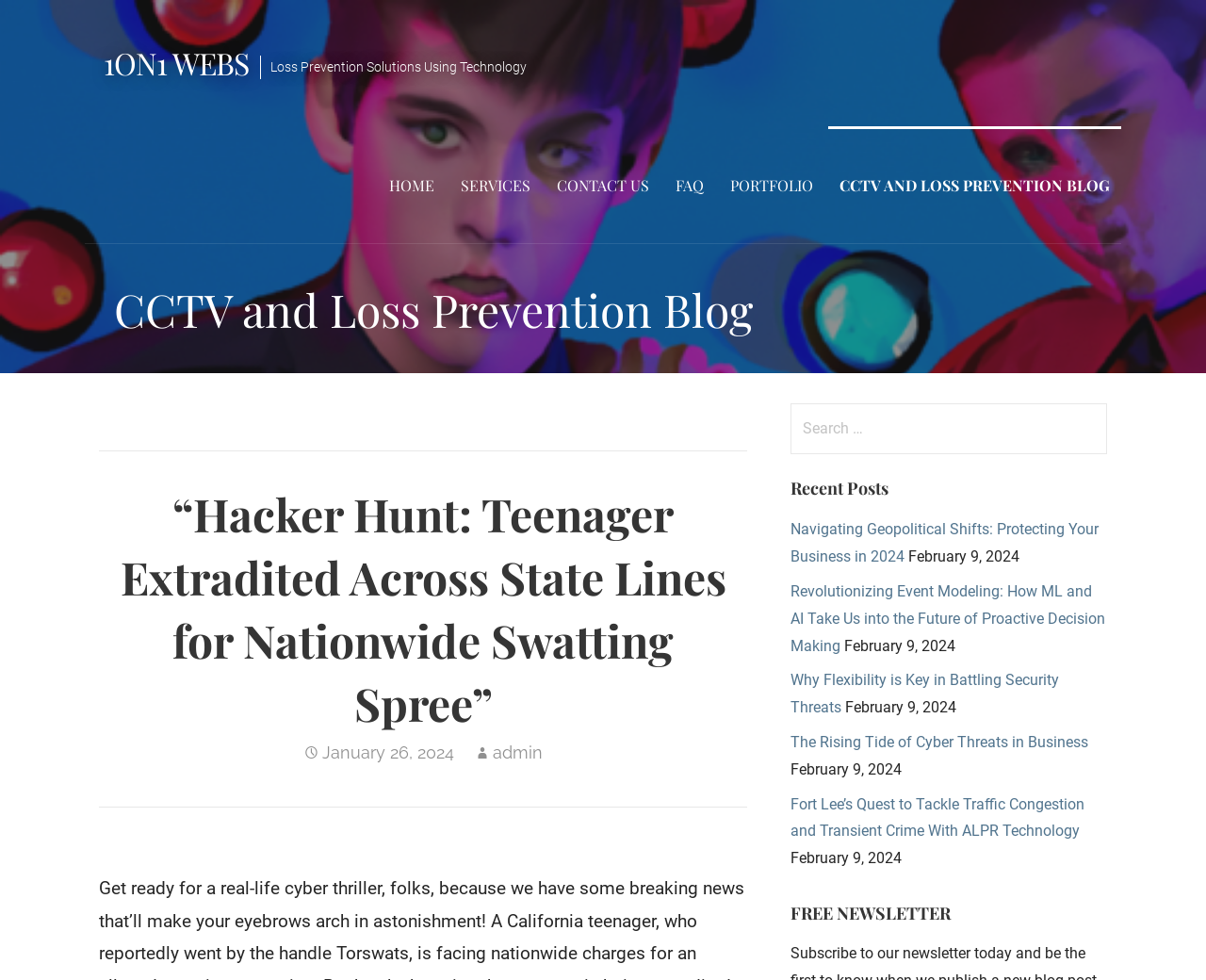Using the format (top-left x, top-left y, bottom-right x, bottom-right y), and given the element description, identify the bounding box coordinates within the screenshot: Search

None